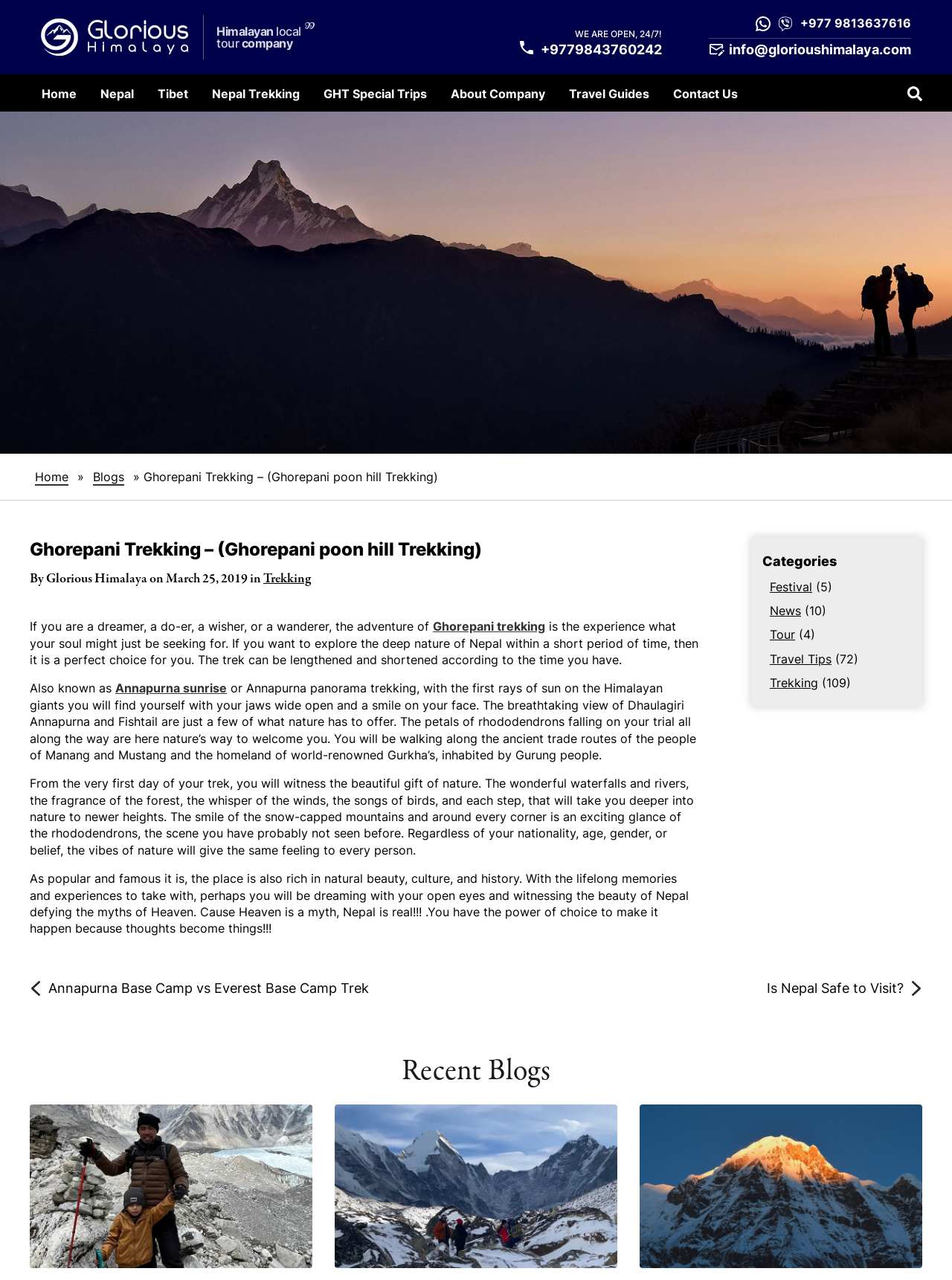Your task is to find and give the main heading text of the webpage.

Ghorepani Trekking – (Ghorepani poon hill Trekking)